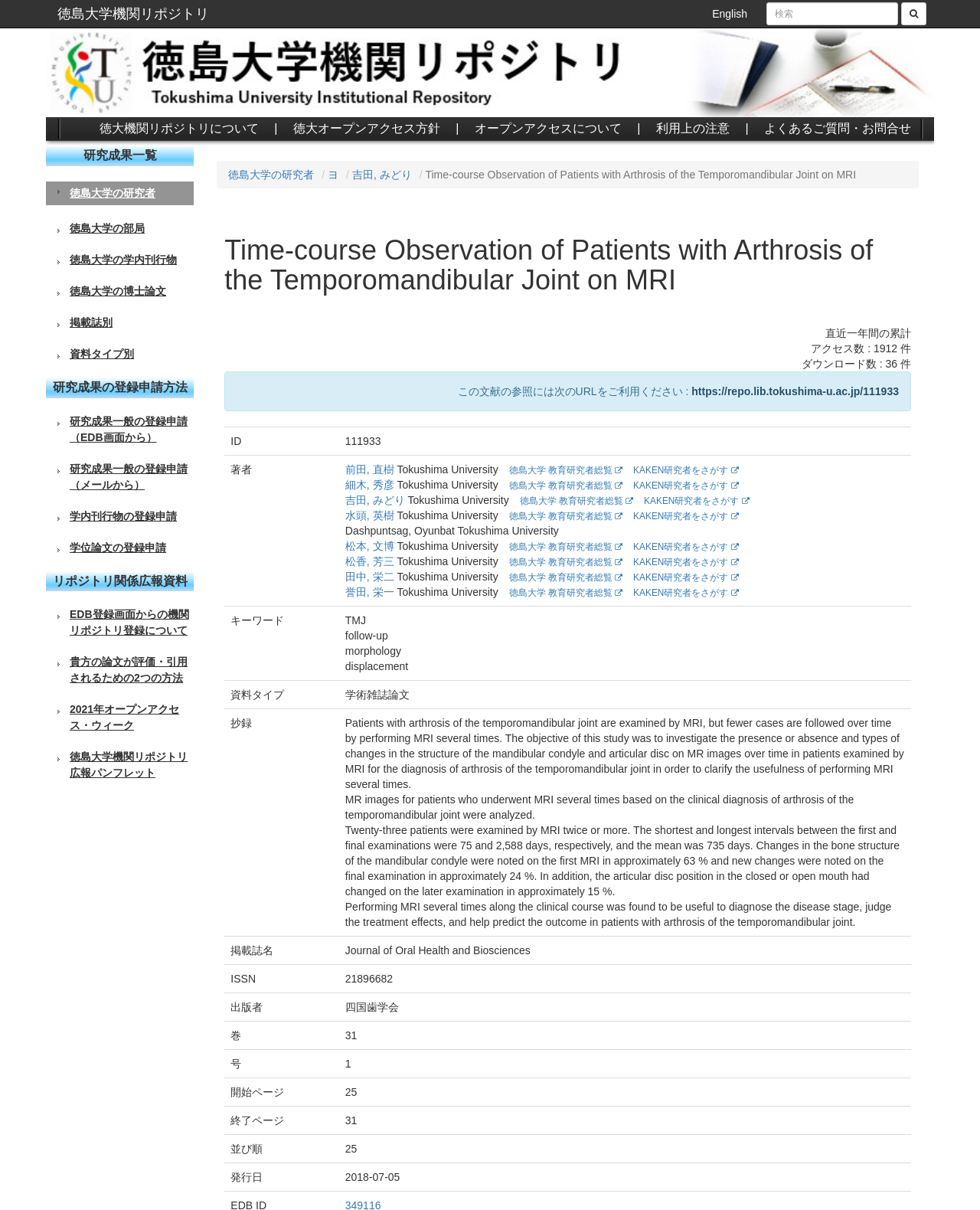Respond to the question below with a single word or phrase: How many authors are listed for this research paper?

9